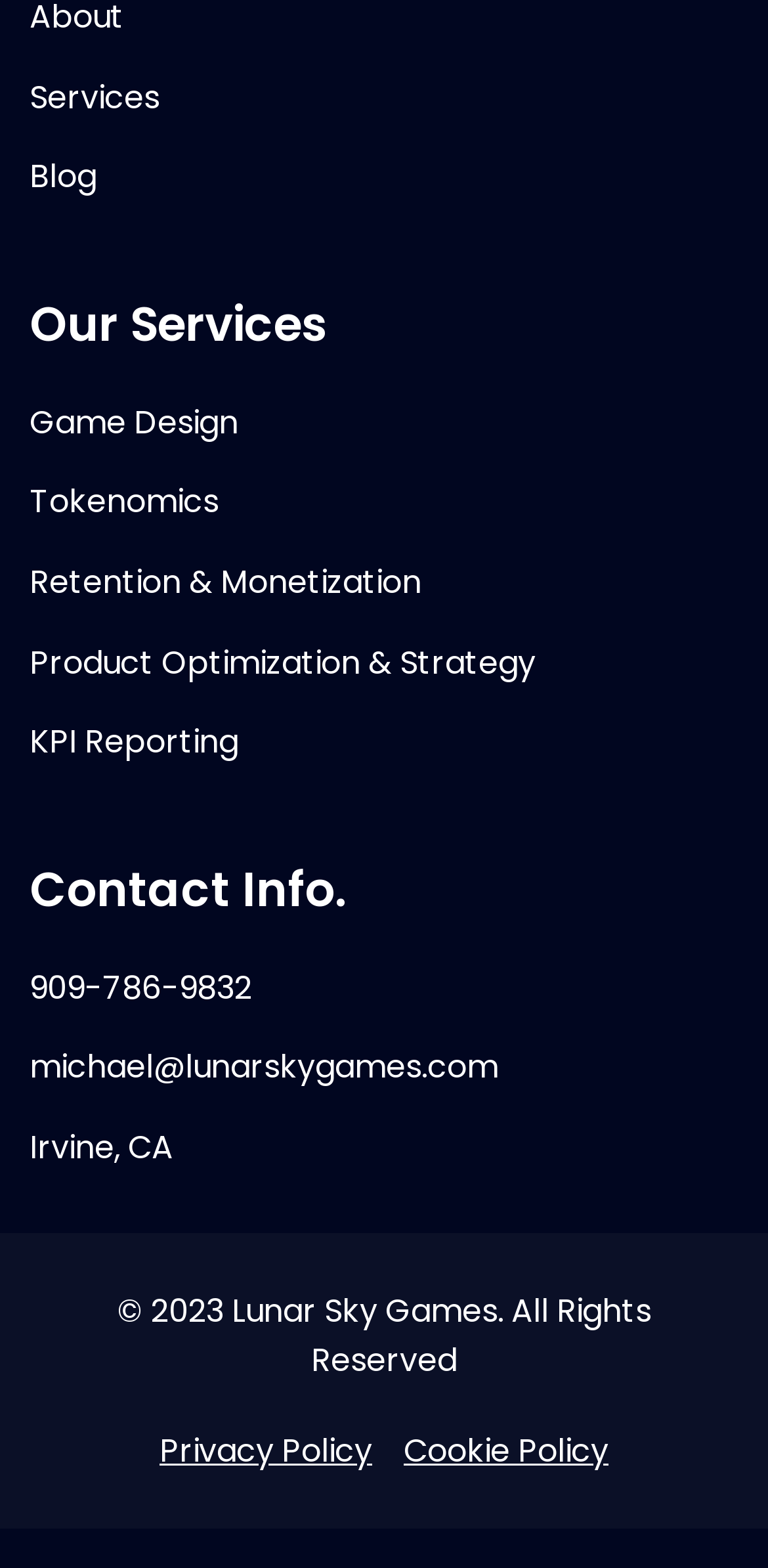Answer the question with a single word or phrase: 
What services does Lunar Sky Games offer?

Game Design, Tokenomics, etc.